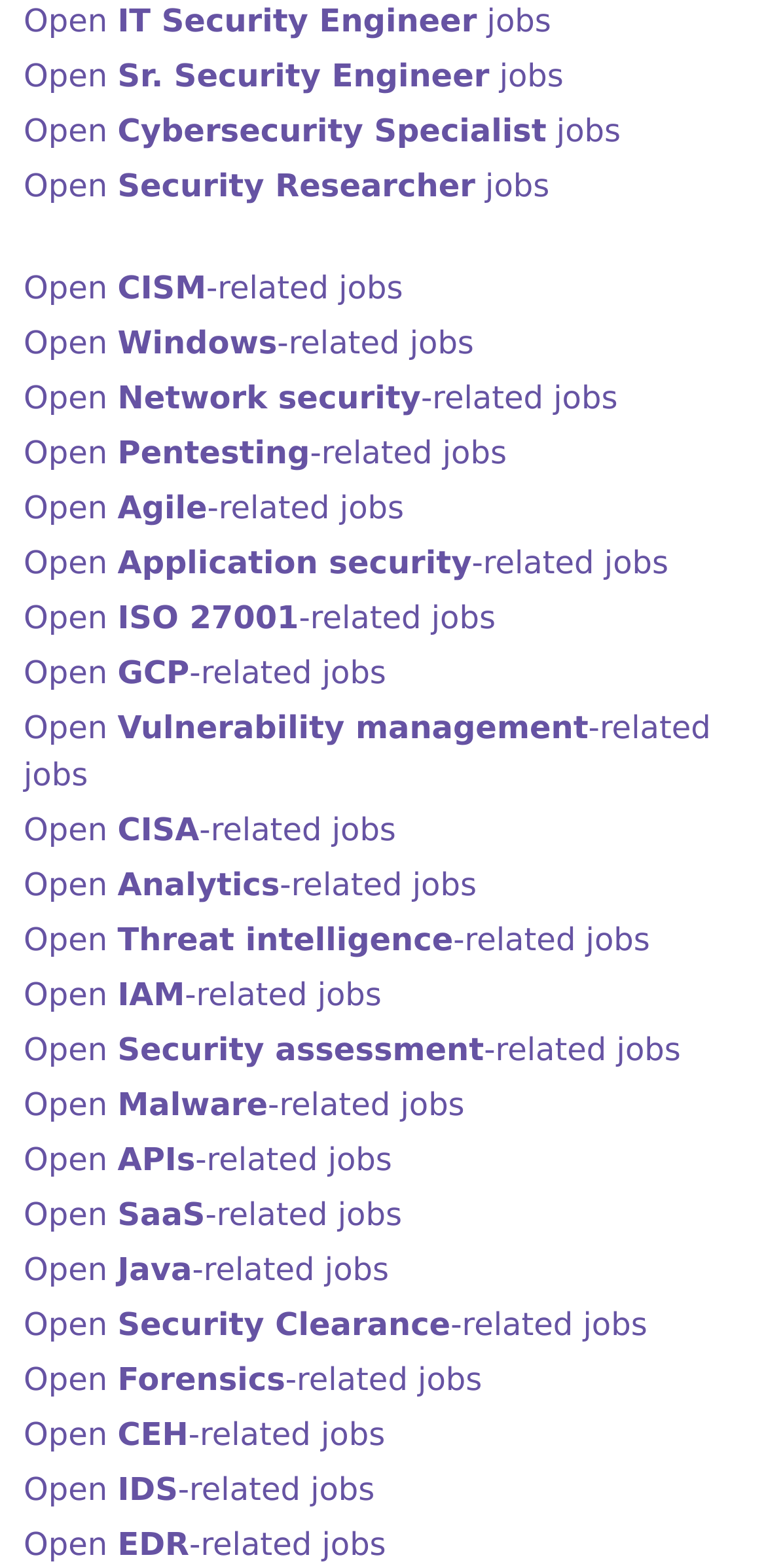What is the first job category listed?
Please provide a single word or phrase based on the screenshot.

IT Security Engineer